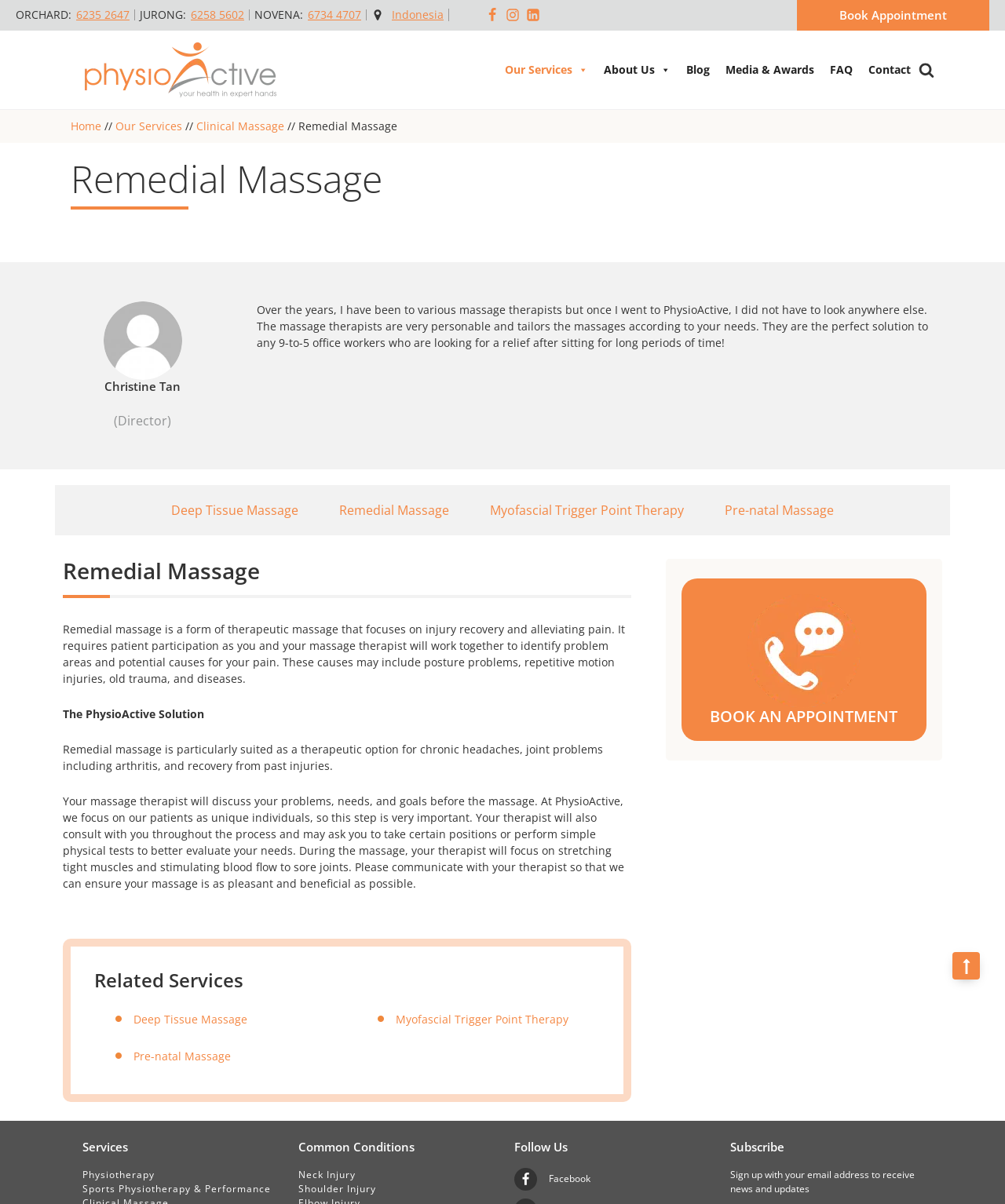Give a detailed overview of the webpage's appearance and contents.

The webpage is about PhysioActive, a physiotherapy and massage therapy service provider. At the top, there is a logo and a navigation menu with links to "Home", "Our Services", "About Us", "Blog", "Media & Awards", "FAQ", and "Contact". Below the navigation menu, there are three columns of links, each with a location name ("ORCHARD:", "JURONG:", and "NOVENA:") followed by a phone number. 

To the right of these columns, there is a map marker icon, and below it, a link to "Indonesia". Further to the right, there are three social media icons (Facebook, Instagram, and LinkedIn) with links to their respective pages.

In the main content area, there is a heading "Remedial Massage" followed by a brief description of remedial massage and its benefits. Below this, there is a testimonial from a satisfied customer, Christine Tan, who praises the massage therapists at PhysioActive.

Under the testimonial, there is a navigation menu with links to different types of massages, including "Deep Tissue Massage", "Remedial Massage", "Myofascial Trigger Point Therapy", and "Pre-natal Massage". 

Further down, there is a section explaining the remedial massage process at PhysioActive, including the importance of patient participation and communication with the massage therapist. This section also mentions the benefits of remedial massage for chronic headaches, joint problems, and recovery from past injuries.

Below this, there is a section titled "Related Services" with links to "Deep Tissue Massage", "Pre-natal Massage", and "Myofascial Trigger Point Therapy". 

At the bottom of the page, there is a call-to-action button to "BOOK AN APPOINTMENT" and a section with links to other services offered by PhysioActive, including physiotherapy, sports physiotherapy, and common conditions treated. There is also a section to follow PhysioActive on social media and a subscription form to receive news and updates.